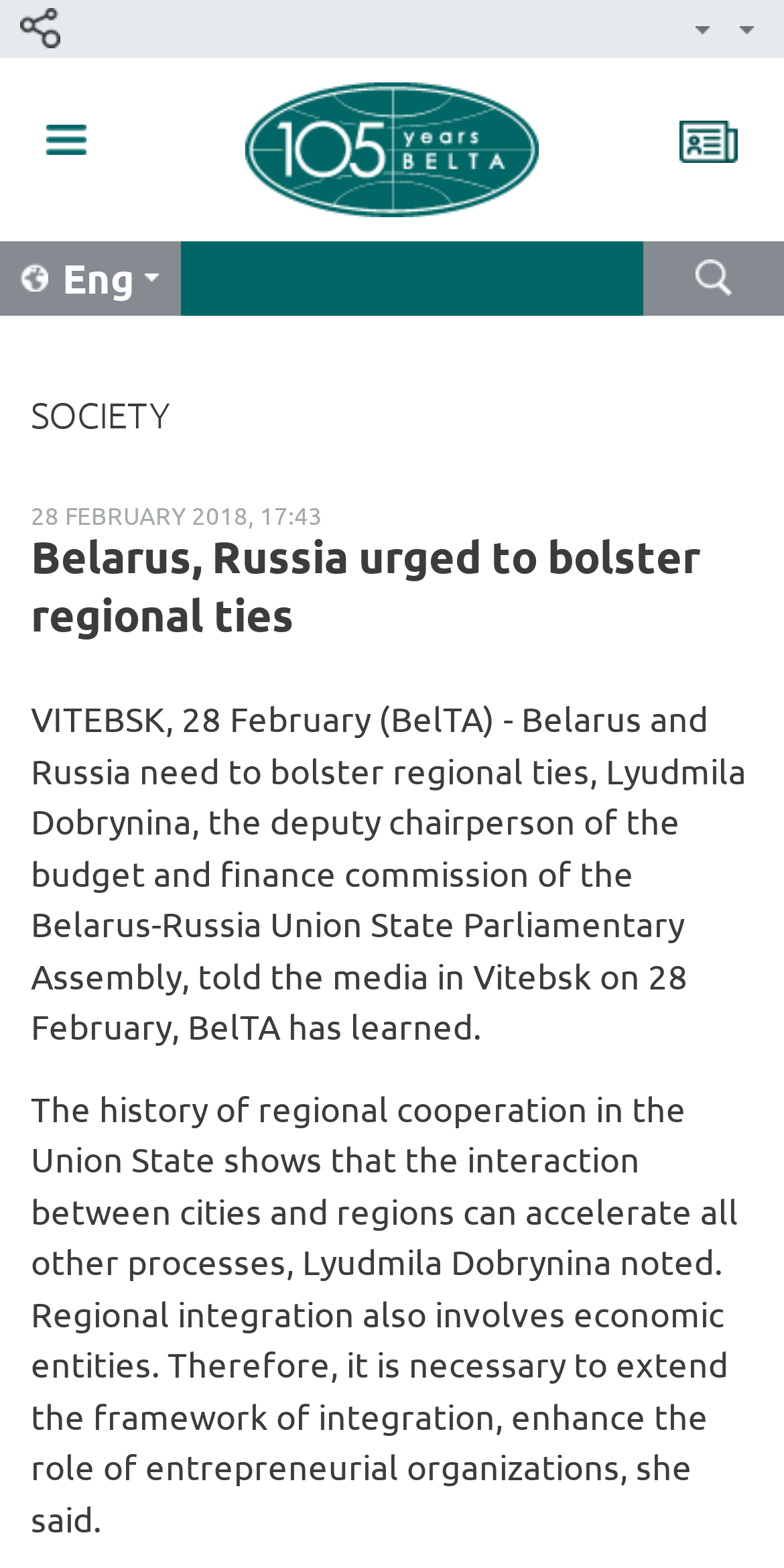Provide a brief response to the question below using a single word or phrase: 
What is the topic of the article?

Regional ties between Belarus and Russia